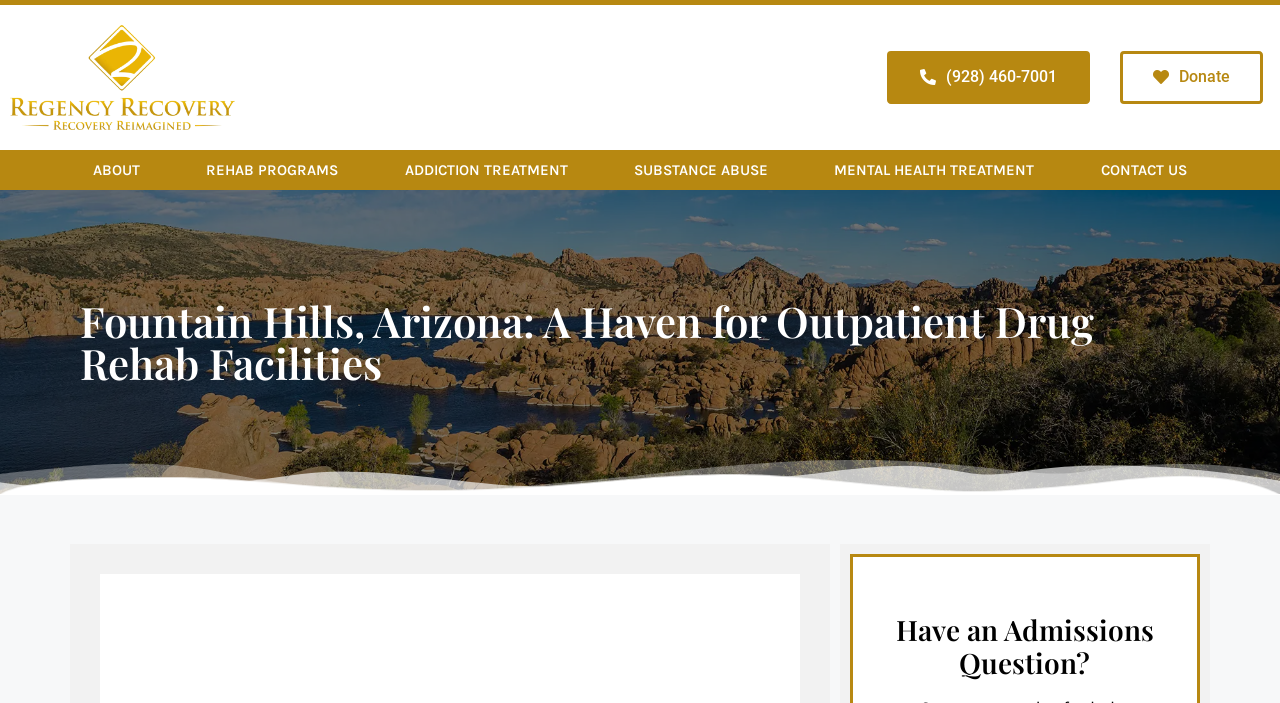Identify the bounding box coordinates of the element that should be clicked to fulfill this task: "go to the ABOUT page". The coordinates should be provided as four float numbers between 0 and 1, i.e., [left, top, right, bottom].

[0.047, 0.213, 0.135, 0.27]